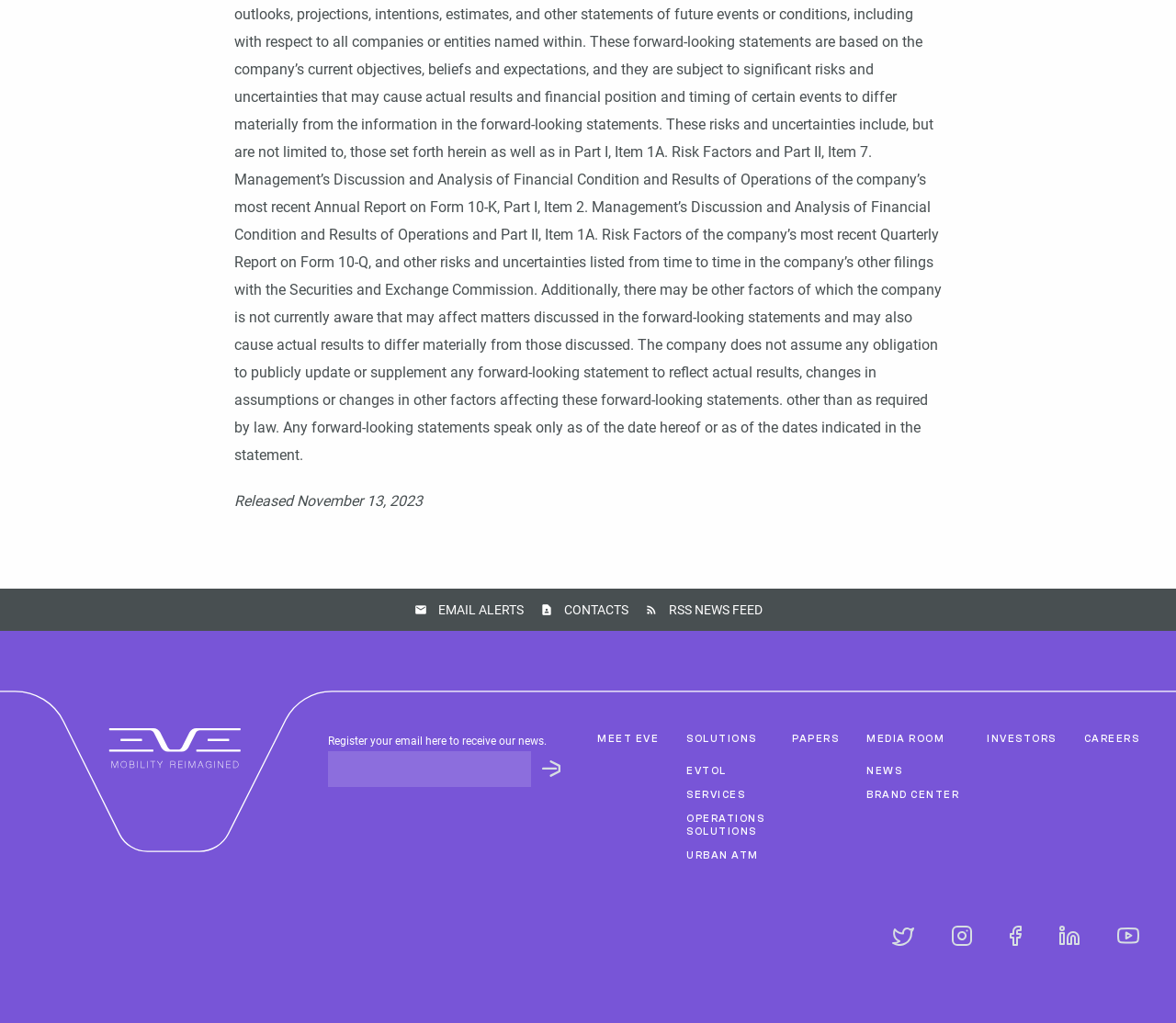What is the release date mentioned on the webpage?
Please describe in detail the information shown in the image to answer the question.

The release date is mentioned in the static text element at the top of the webpage, which says 'Released November 13, 2023'.